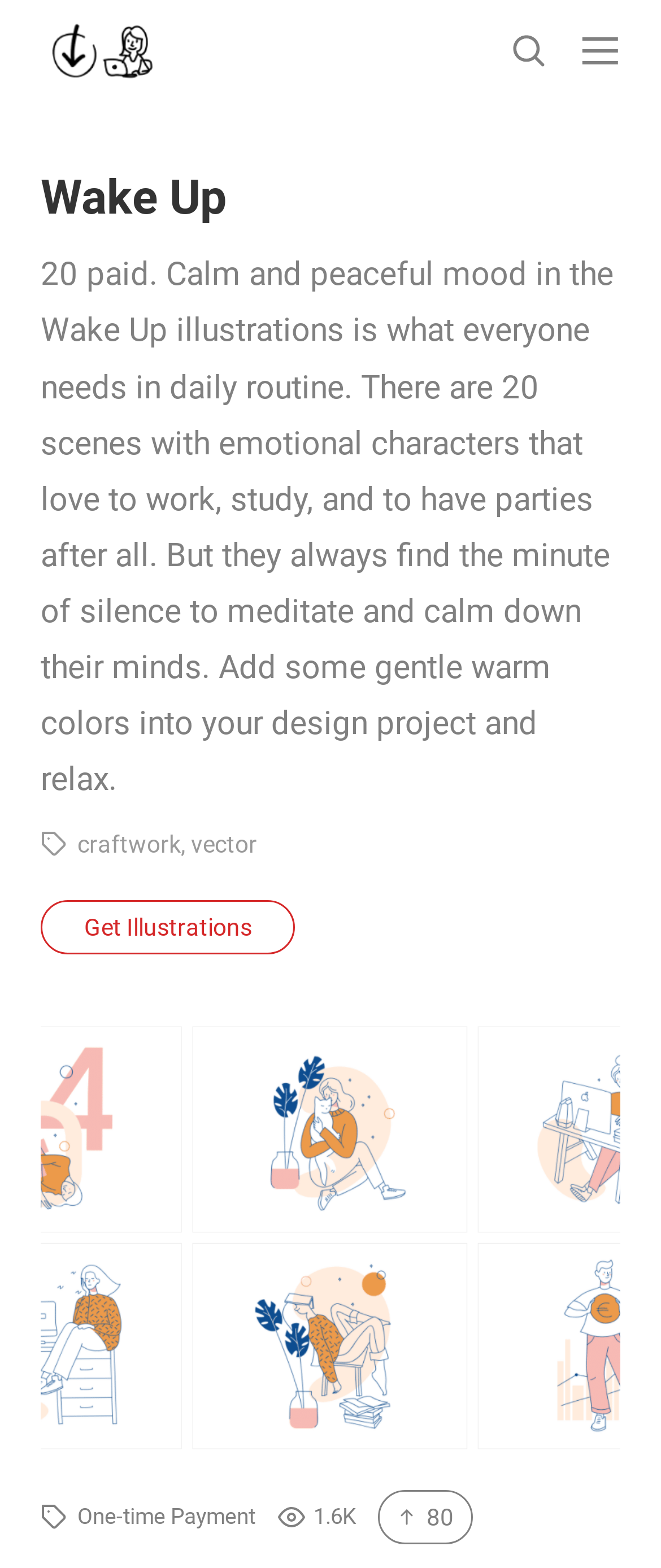Find the bounding box coordinates for the HTML element specified by: "Search".

[0.772, 0.021, 0.828, 0.044]